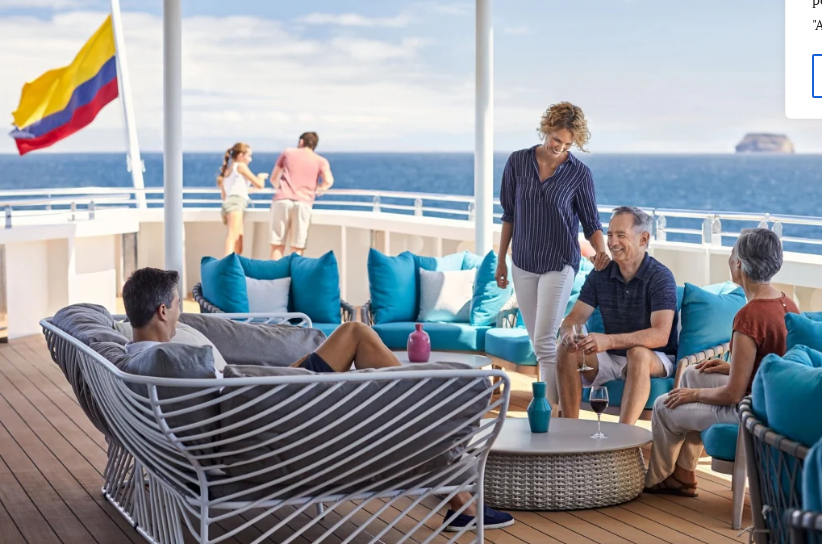What is flying in the breeze?
Please provide a comprehensive answer based on the details in the screenshot.

The Colombian flag is flying gently in the breeze, adding a pop of color to the scene and indicating the ship's location or destination, which is likely a port in Colombia or a nearby region.